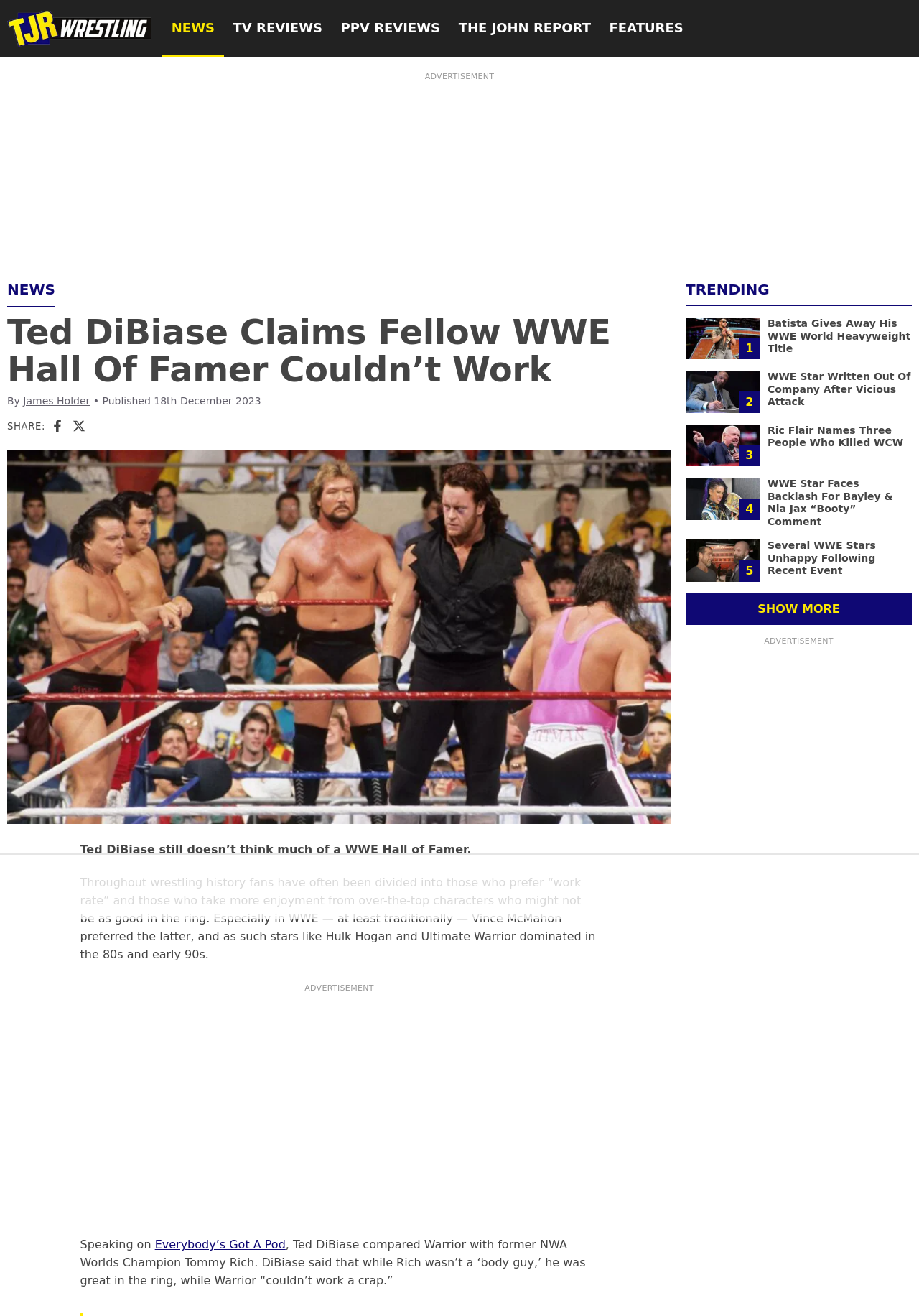What is the name of the website?
Provide a fully detailed and comprehensive answer to the question.

I determined the answer by looking at the top-left corner of the webpage, where the logo and text 'TJR Wrestling' are located, indicating that this is the name of the website.